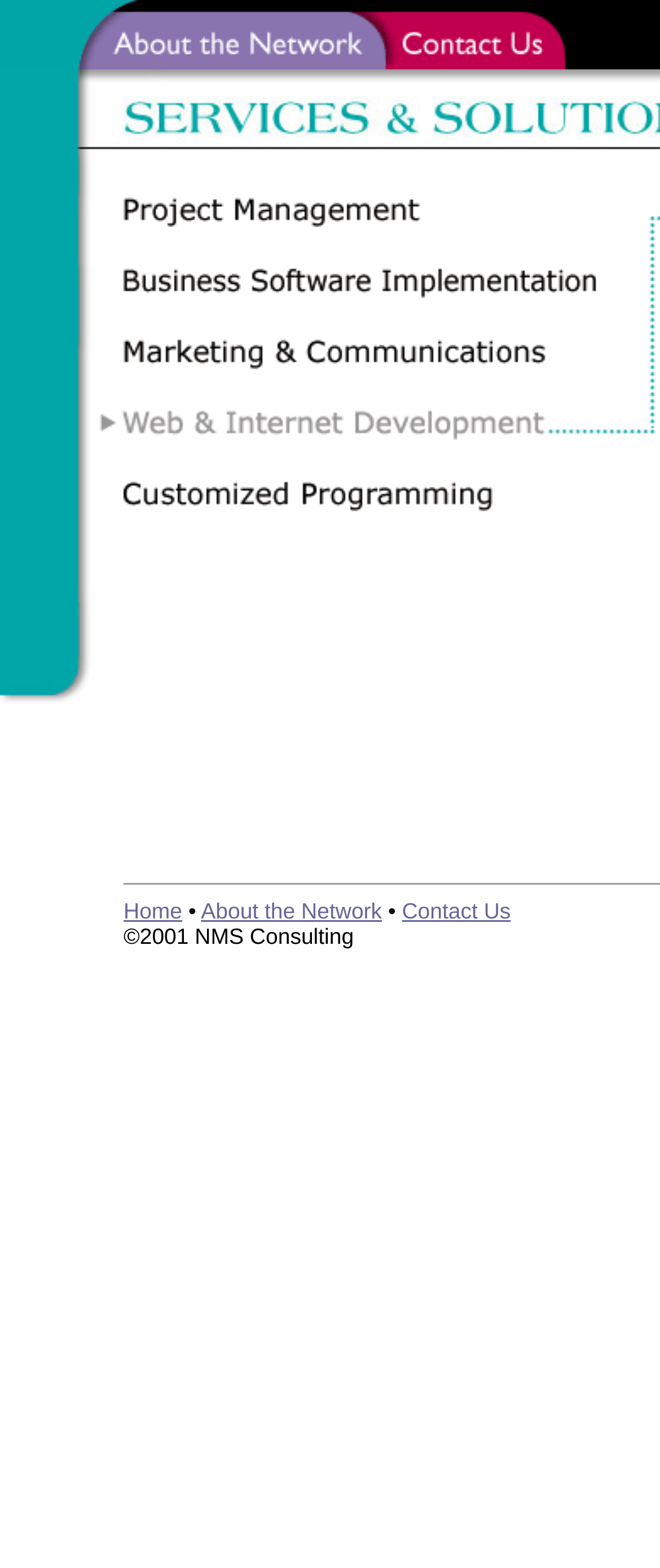Reply to the question with a single word or phrase:
What is the copyright year mentioned at the bottom of the webpage?

2001